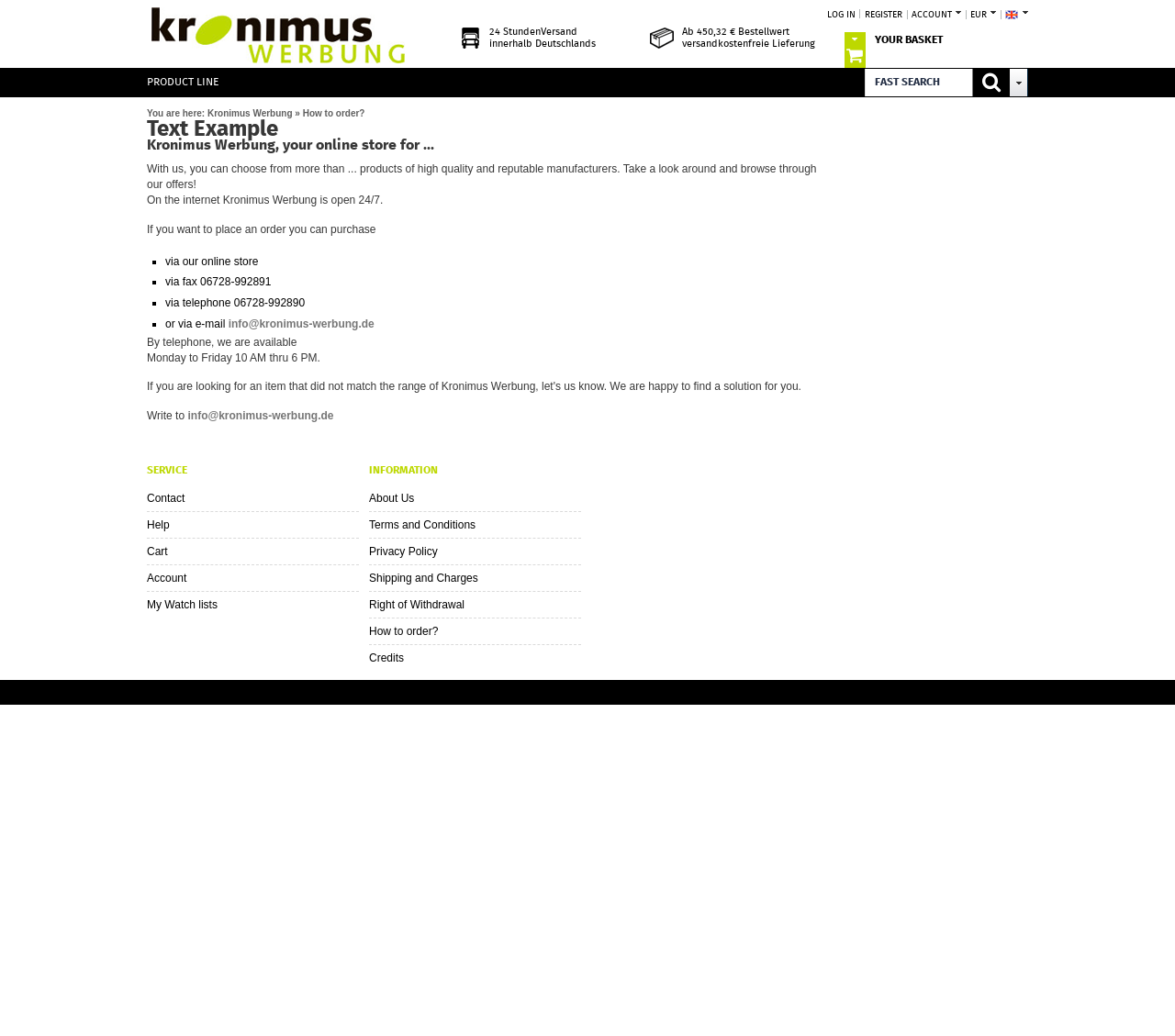Please provide a one-word or short phrase answer to the question:
What are the available languages on the website?

EN